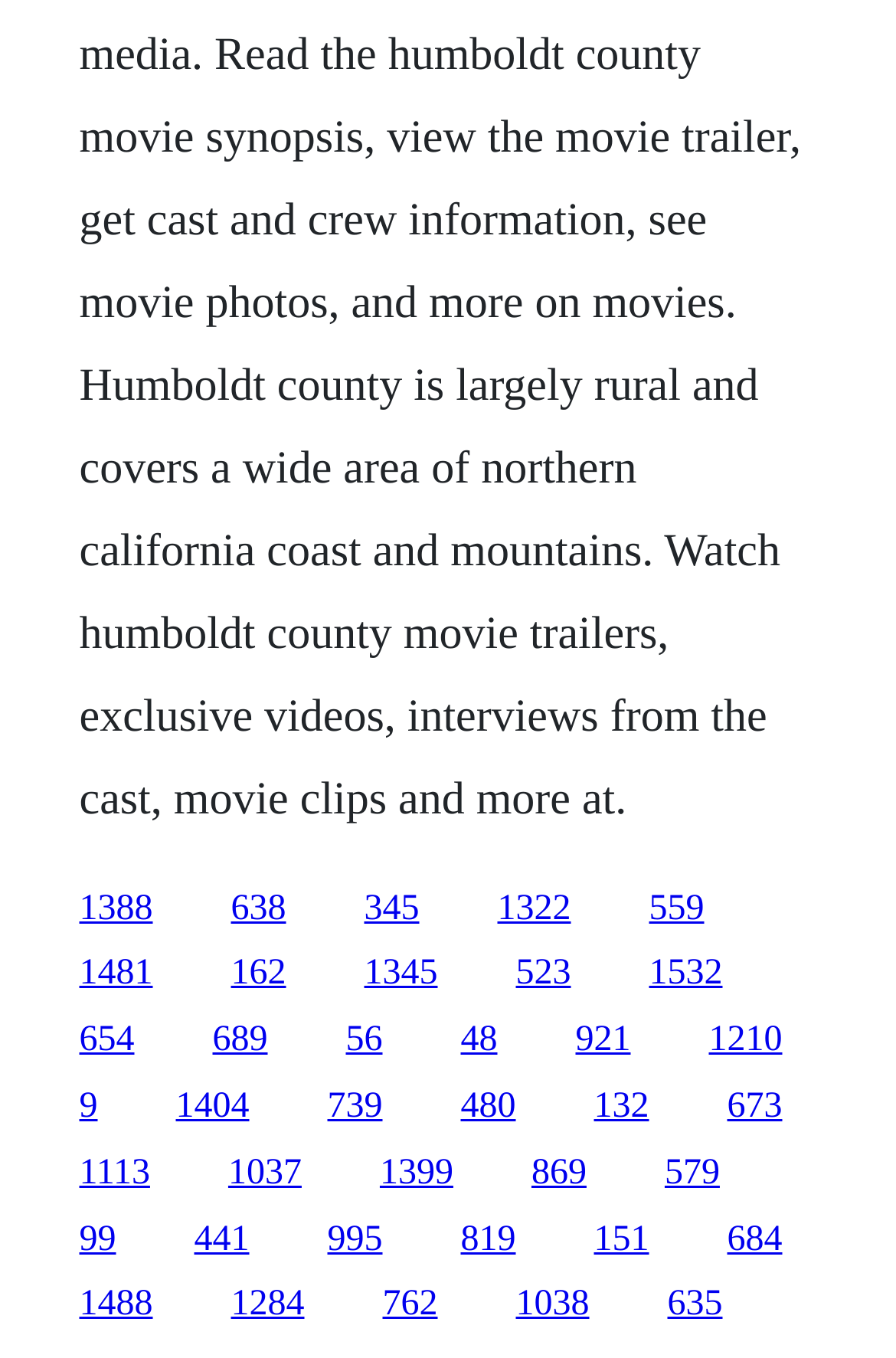Based on the visual content of the image, answer the question thoroughly: How many rows of links are there?

By analyzing the y-coordinates of the links, I can determine that there are 6 distinct rows of links on the webpage.